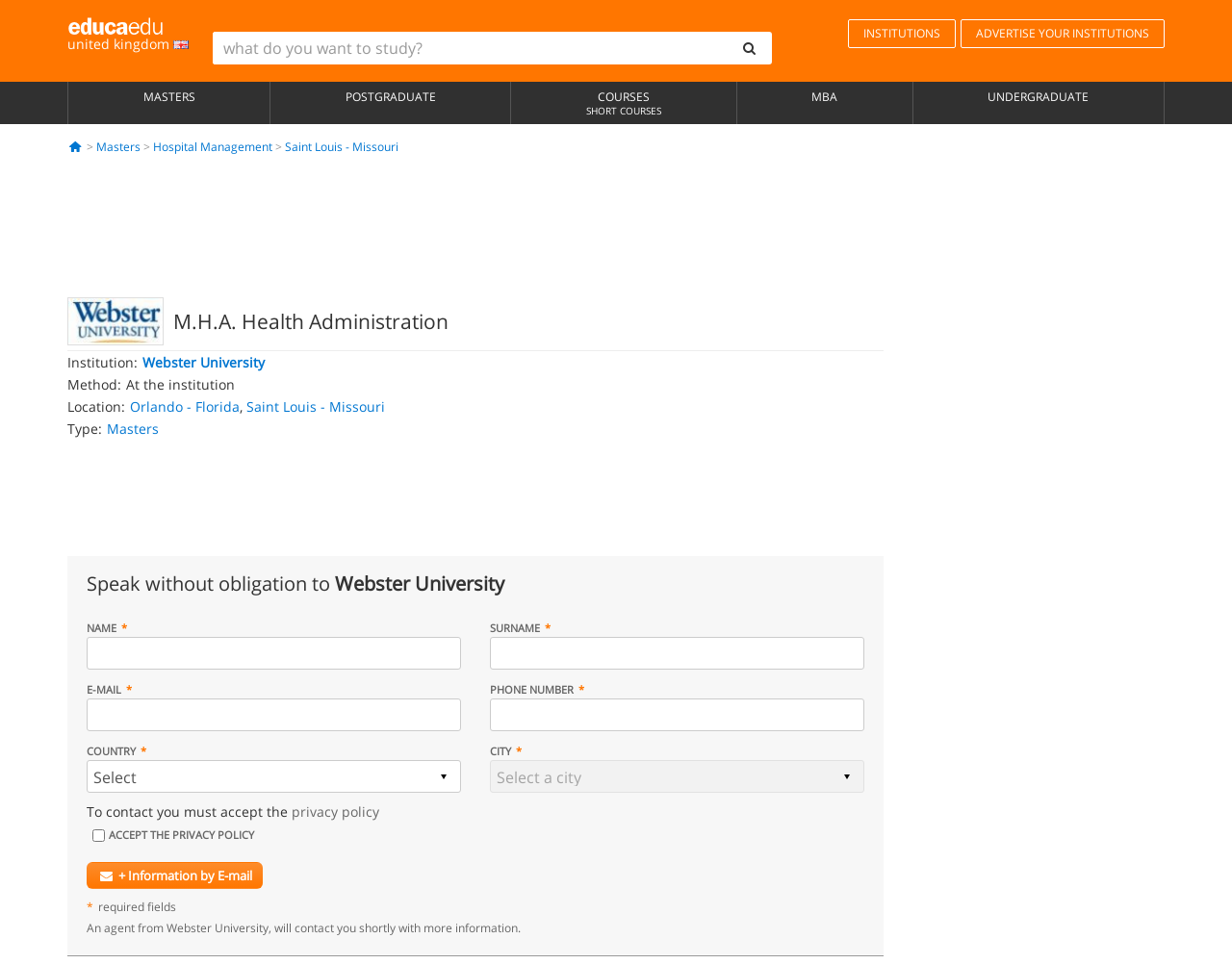Locate the UI element that matches the description Orlando - Florida in the webpage screenshot. Return the bounding box coordinates in the format (top-left x, top-left y, bottom-right x, bottom-right y), with values ranging from 0 to 1.

[0.105, 0.412, 0.195, 0.431]